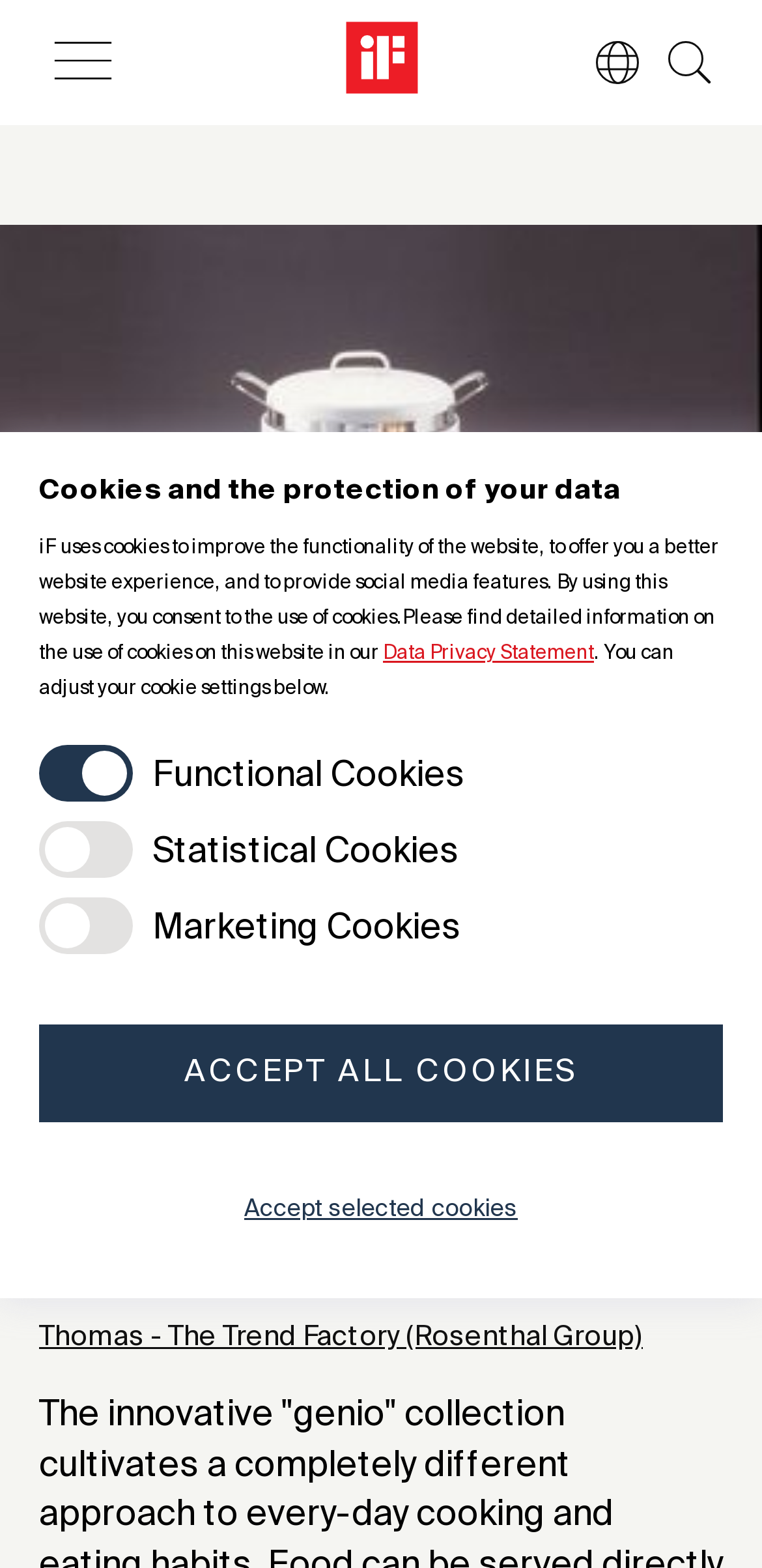Answer this question using a single word or a brief phrase:
What is the name of the company associated with the product 'genio'?

Thomas - The Trend Factory (Rosenthal Group)